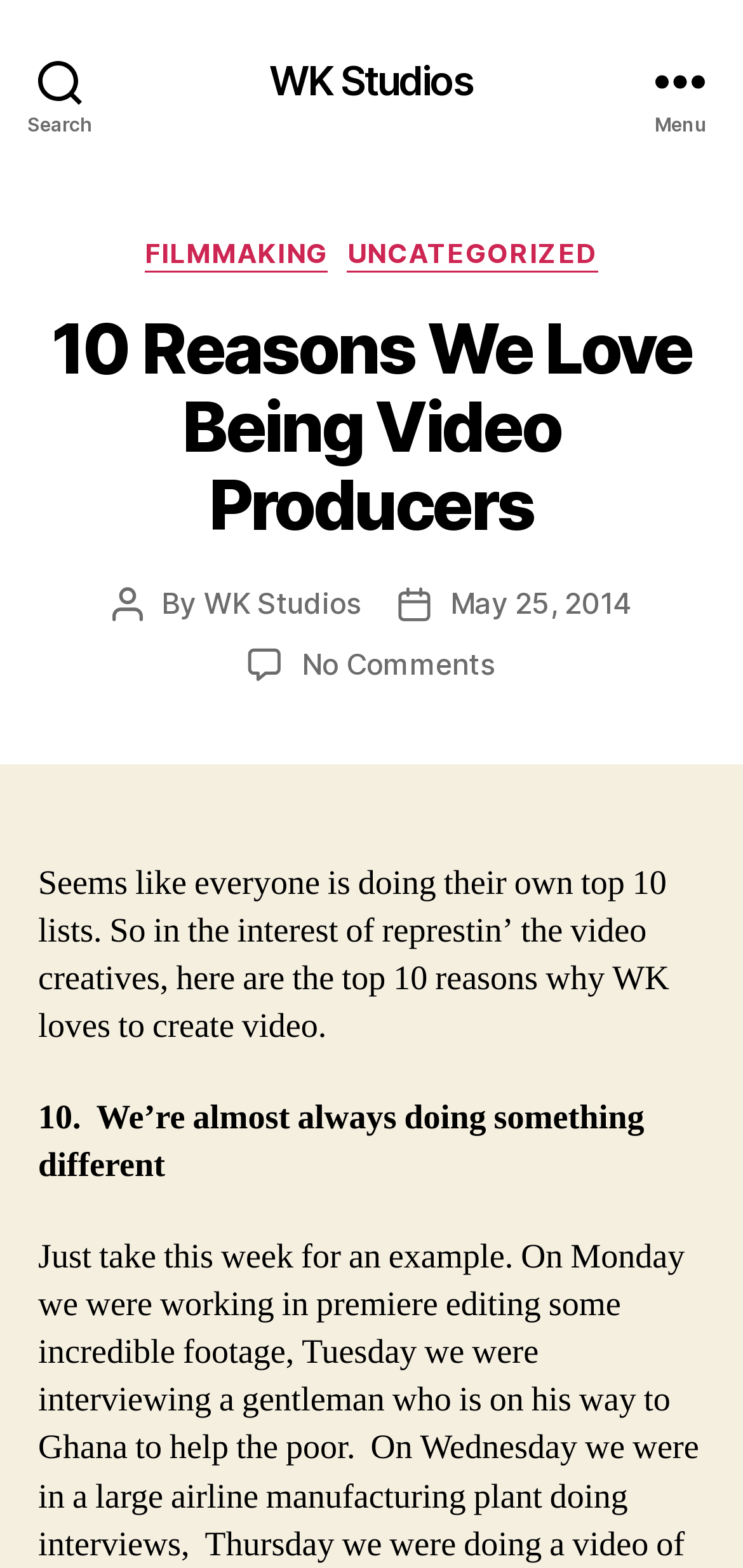Pinpoint the bounding box coordinates of the clickable area necessary to execute the following instruction: "Visit WK Studios homepage". The coordinates should be given as four float numbers between 0 and 1, namely [left, top, right, bottom].

[0.362, 0.038, 0.638, 0.064]